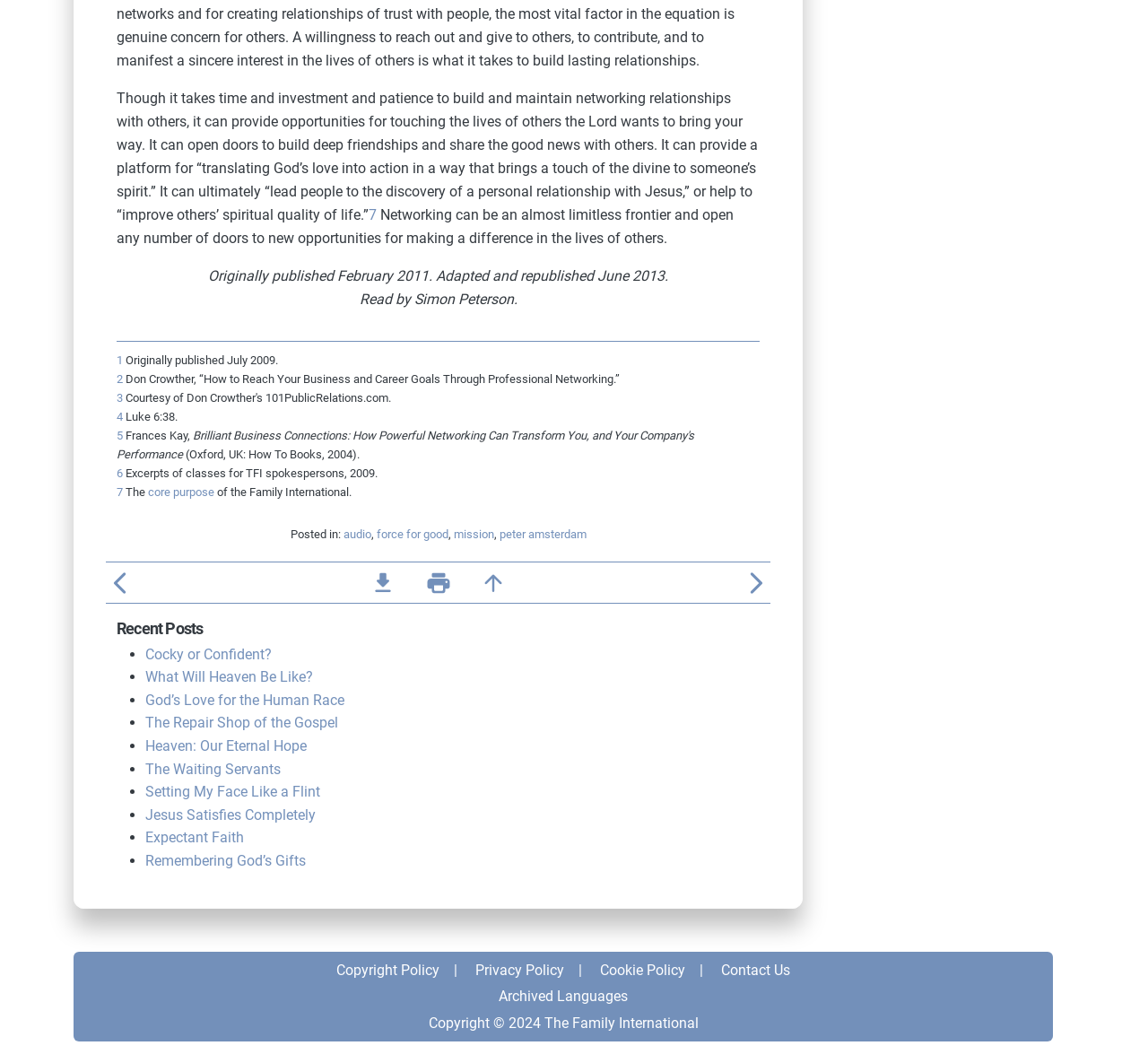Please identify the bounding box coordinates of the element that needs to be clicked to execute the following command: "Go to the previous page". Provide the bounding box using four float numbers between 0 and 1, formatted as [left, top, right, bottom].

[0.093, 0.548, 0.117, 0.564]